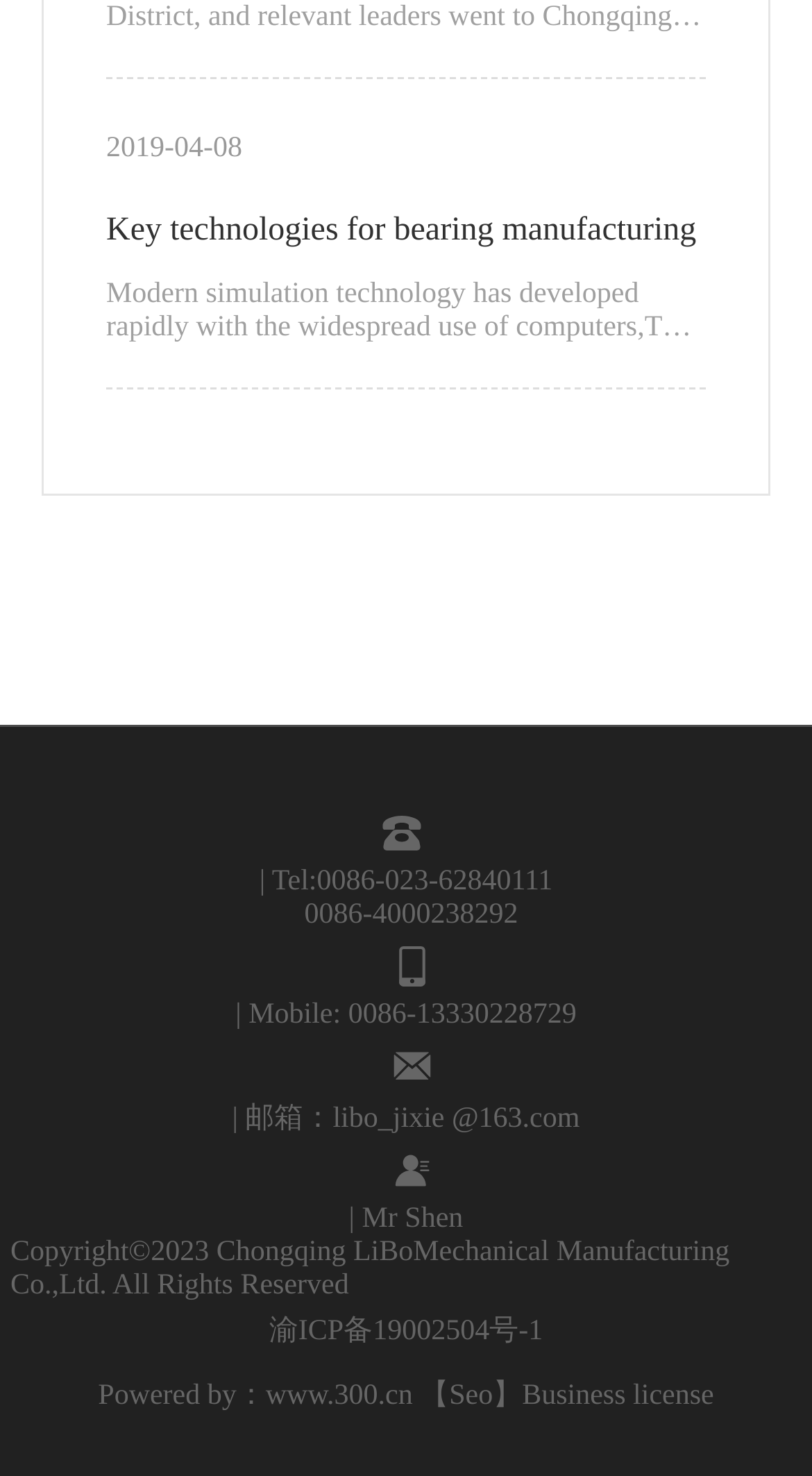What is the technology mentioned in the first paragraph?
Please look at the screenshot and answer in one word or a short phrase.

Simulation technology